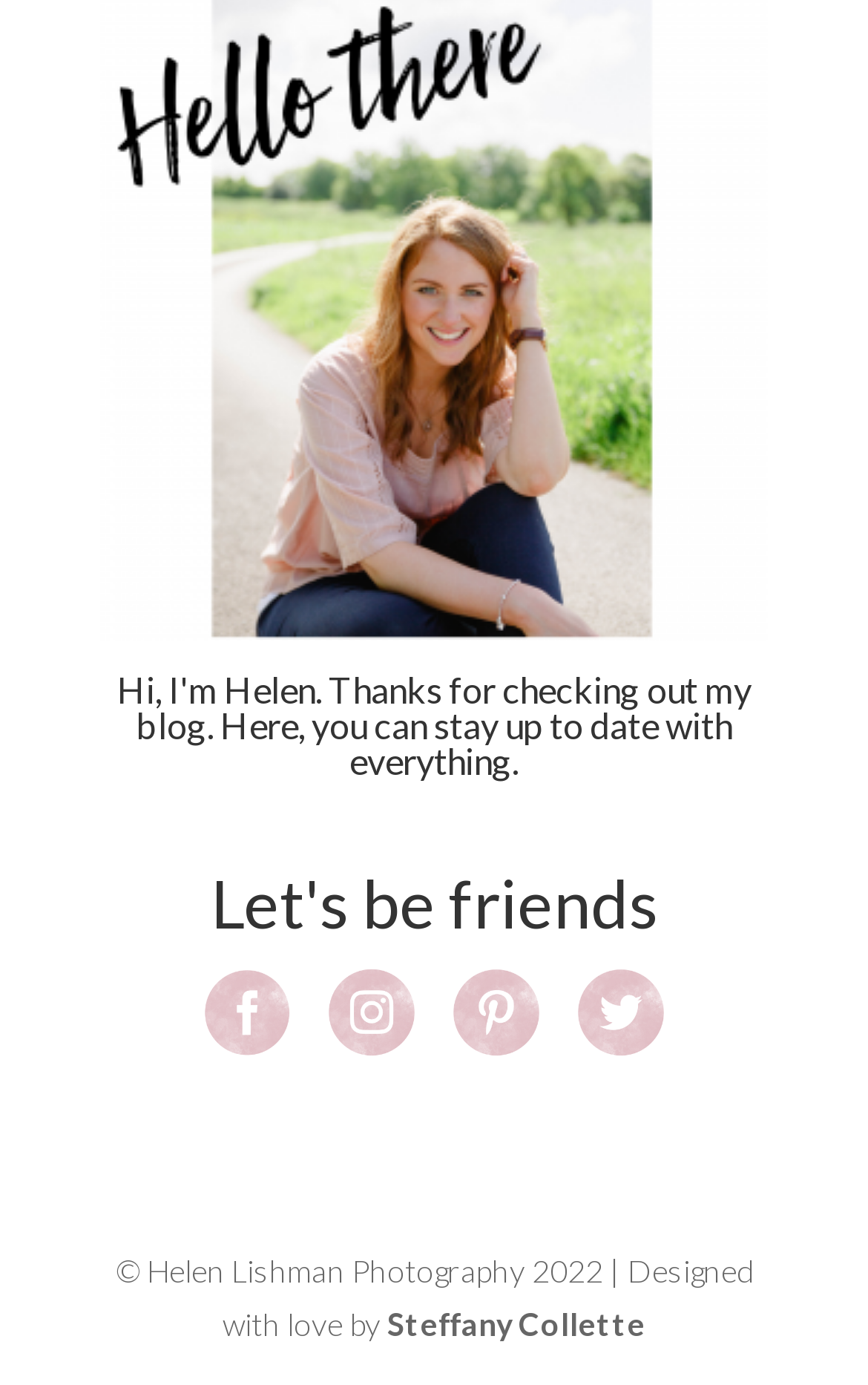What is the name of the designer of the website?
Using the information presented in the image, please offer a detailed response to the question.

The answer can be found in the footer section, where it says 'Designed with love by Steffany Collette'.